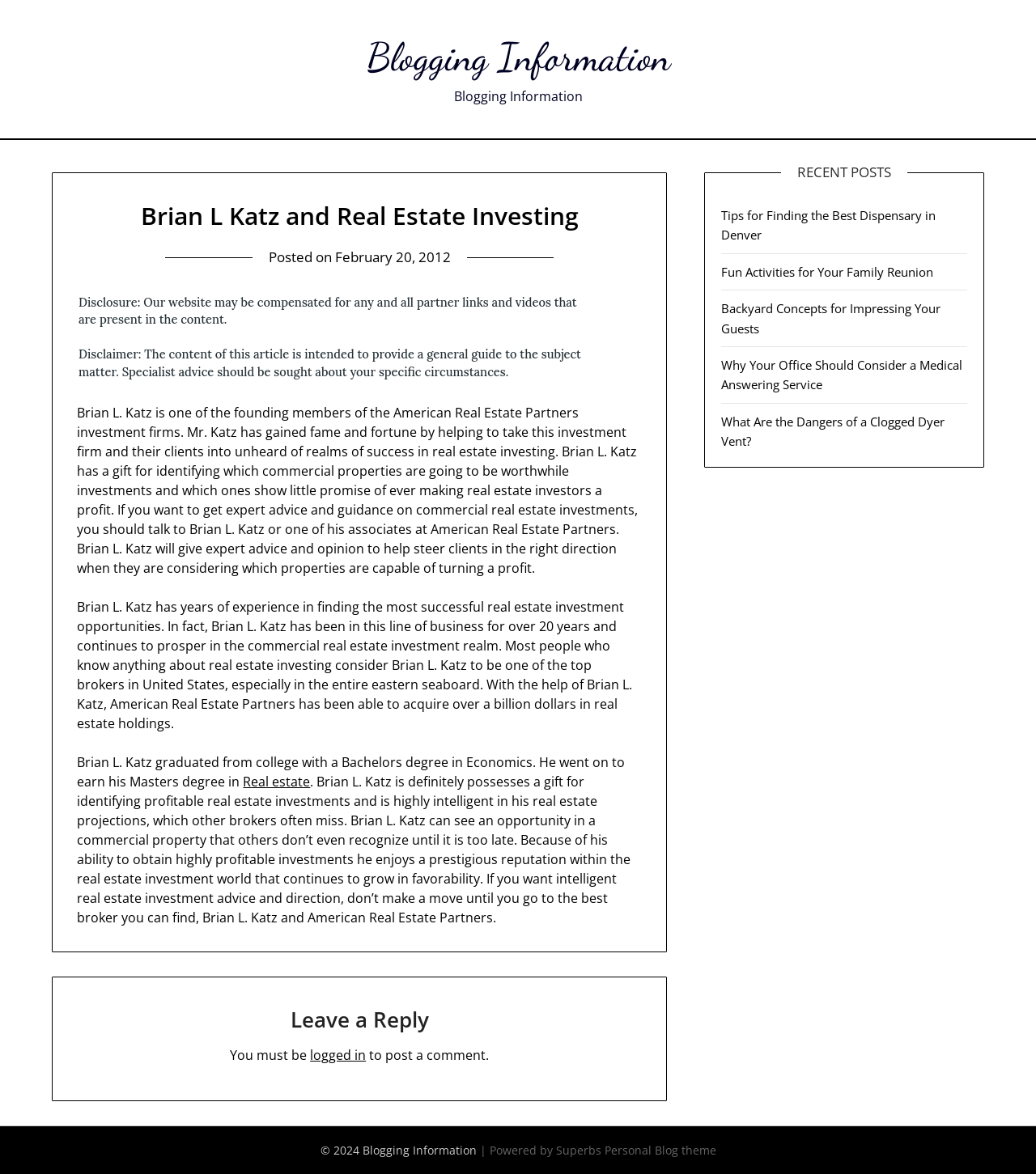Identify the bounding box coordinates of the specific part of the webpage to click to complete this instruction: "Click on 'Real estate'".

[0.235, 0.658, 0.3, 0.673]